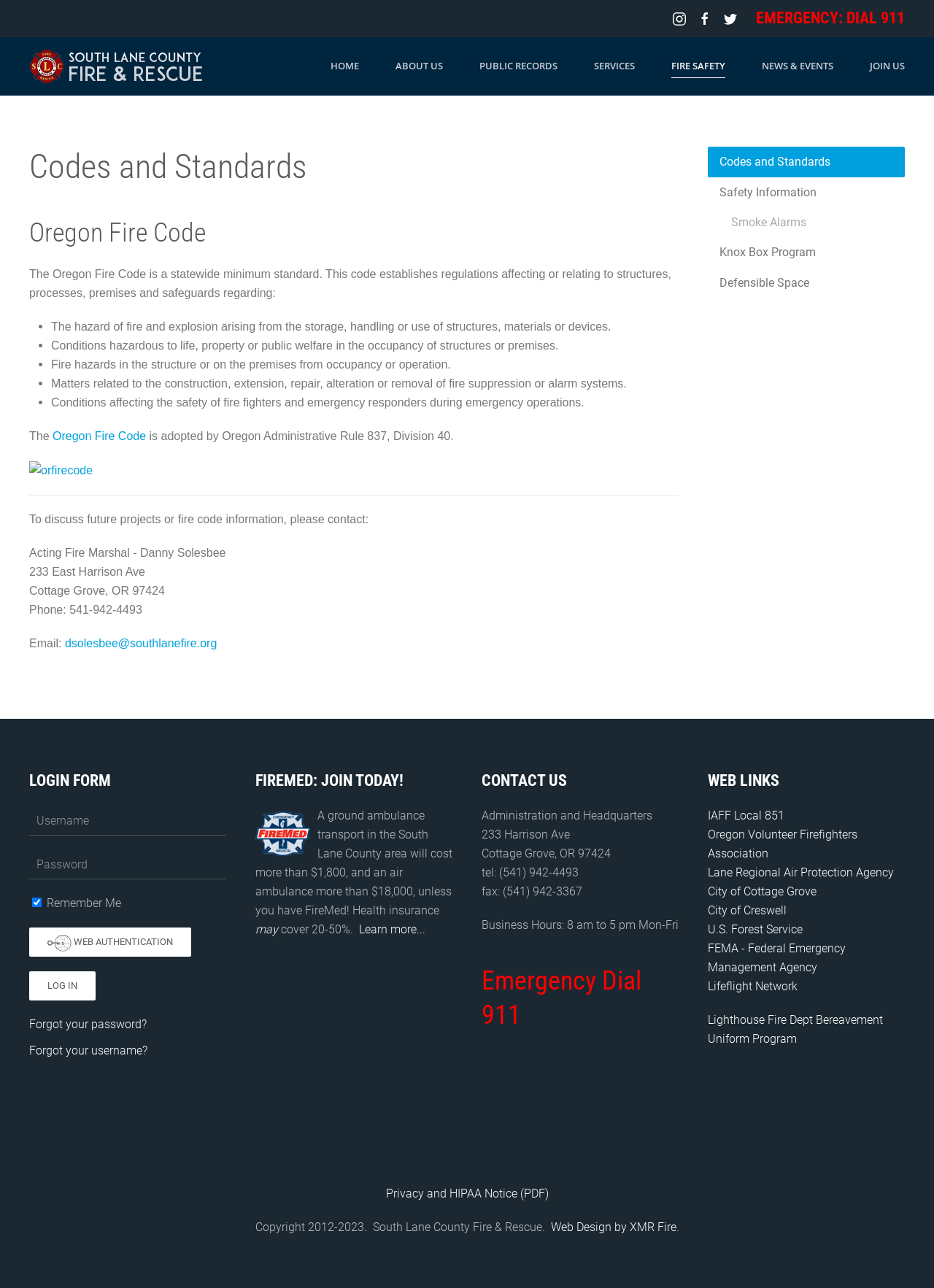Please identify the bounding box coordinates of the area that needs to be clicked to follow this instruction: "Click the 'LOGIN FORM' link".

[0.031, 0.597, 0.242, 0.615]